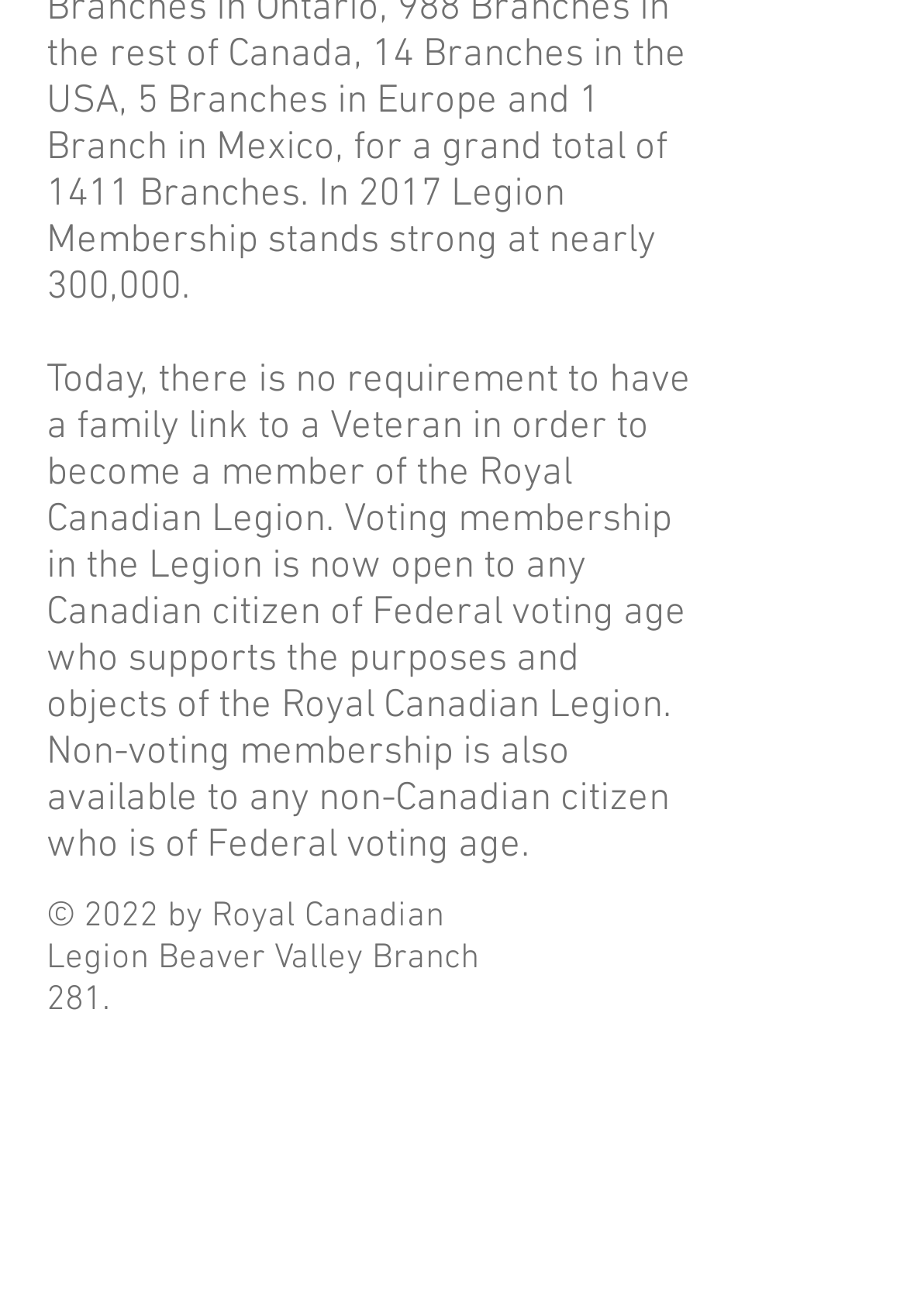For the element described, predict the bounding box coordinates as (top-left x, top-left y, bottom-right x, bottom-right y). All values should be between 0 and 1. Element description: aria-label="Facebook Social Icon"

[0.051, 0.88, 0.141, 0.942]